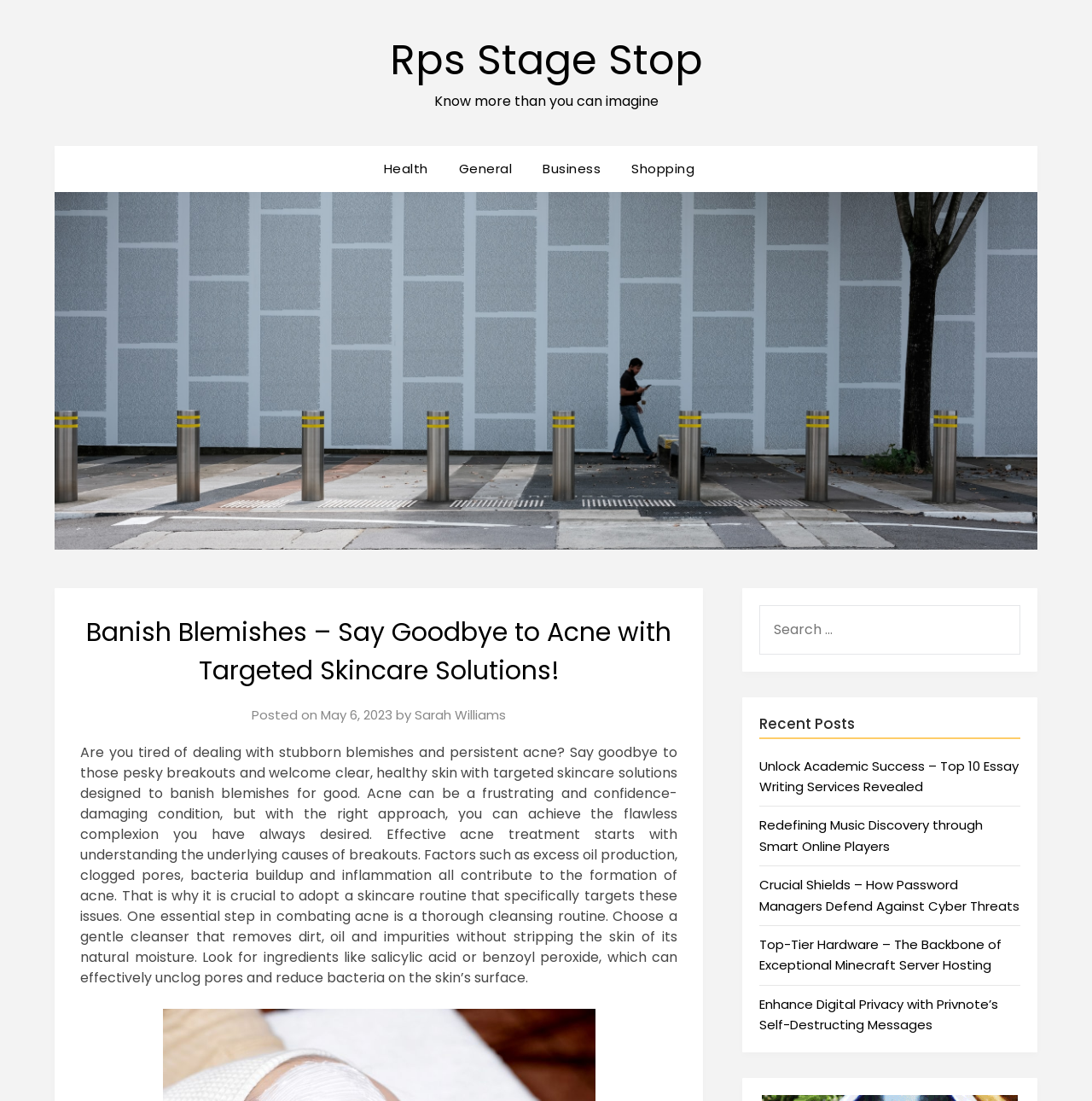Give the bounding box coordinates for this UI element: "May 6, 2023July 15, 2023". The coordinates should be four float numbers between 0 and 1, arranged as [left, top, right, bottom].

[0.294, 0.641, 0.359, 0.657]